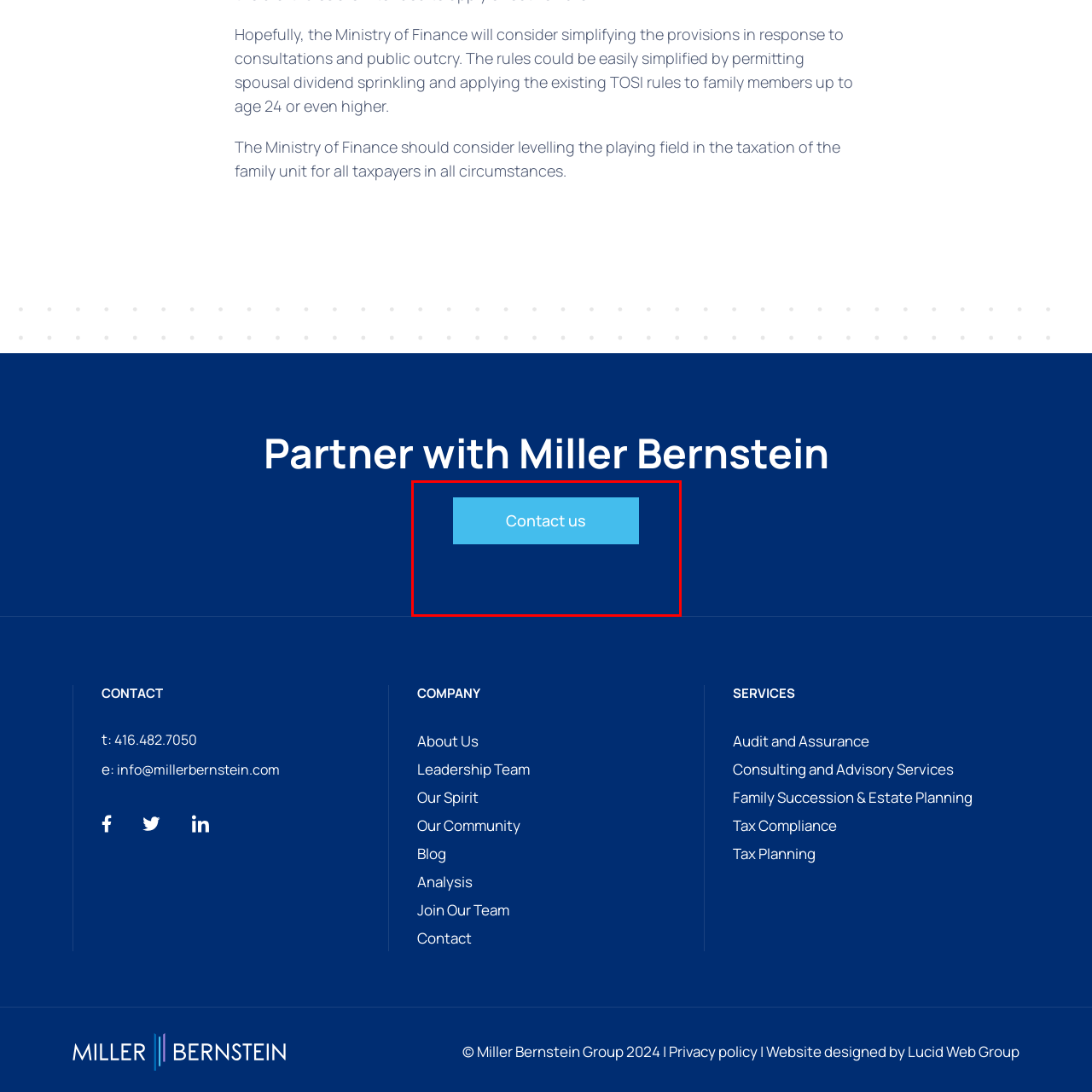Look at the image segment within the red box, What is the color of the button? Give a brief response in one word or phrase.

Vibrant light blue